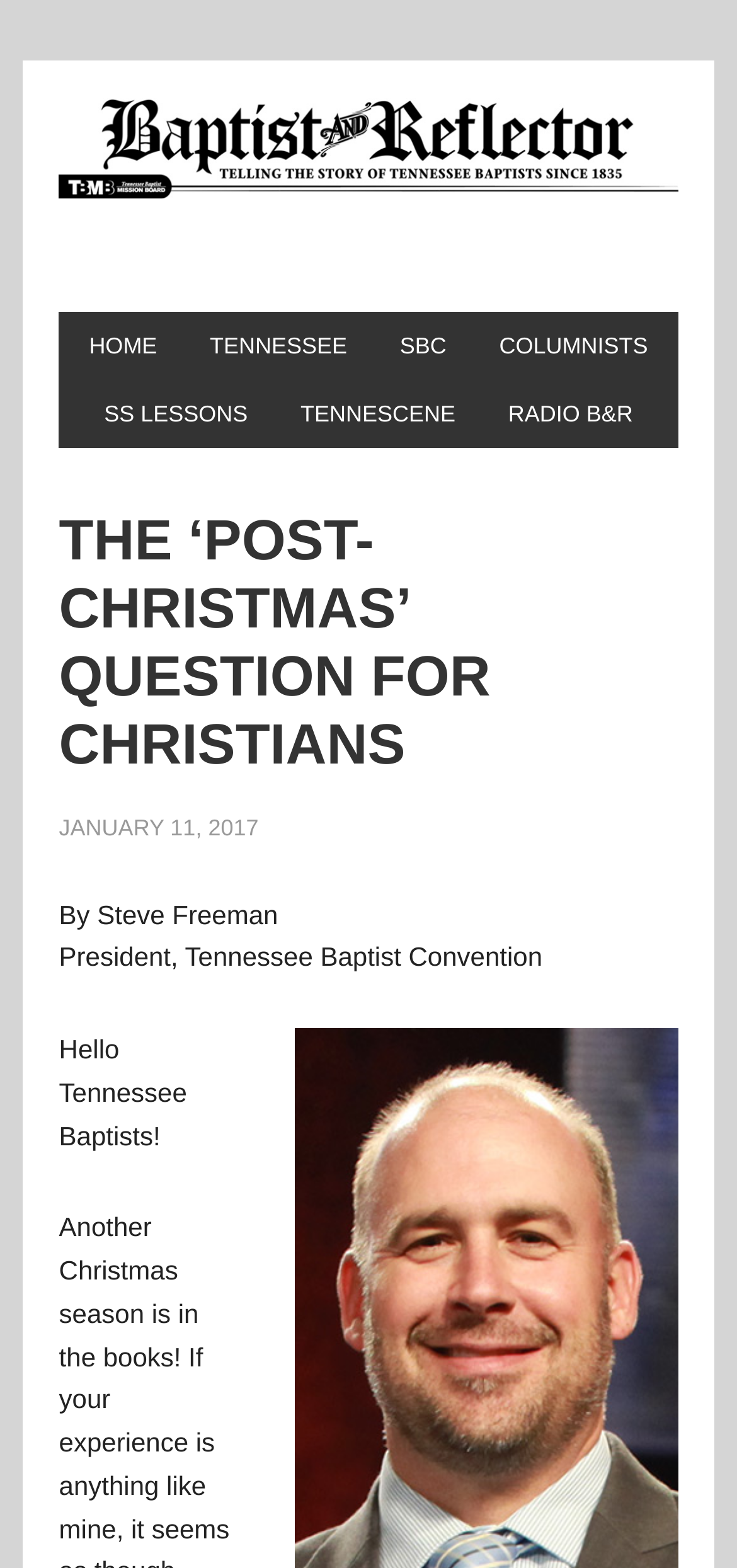Determine the bounding box for the UI element as described: "Tennessee". The coordinates should be represented as four float numbers between 0 and 1, formatted as [left, top, right, bottom].

[0.254, 0.199, 0.502, 0.242]